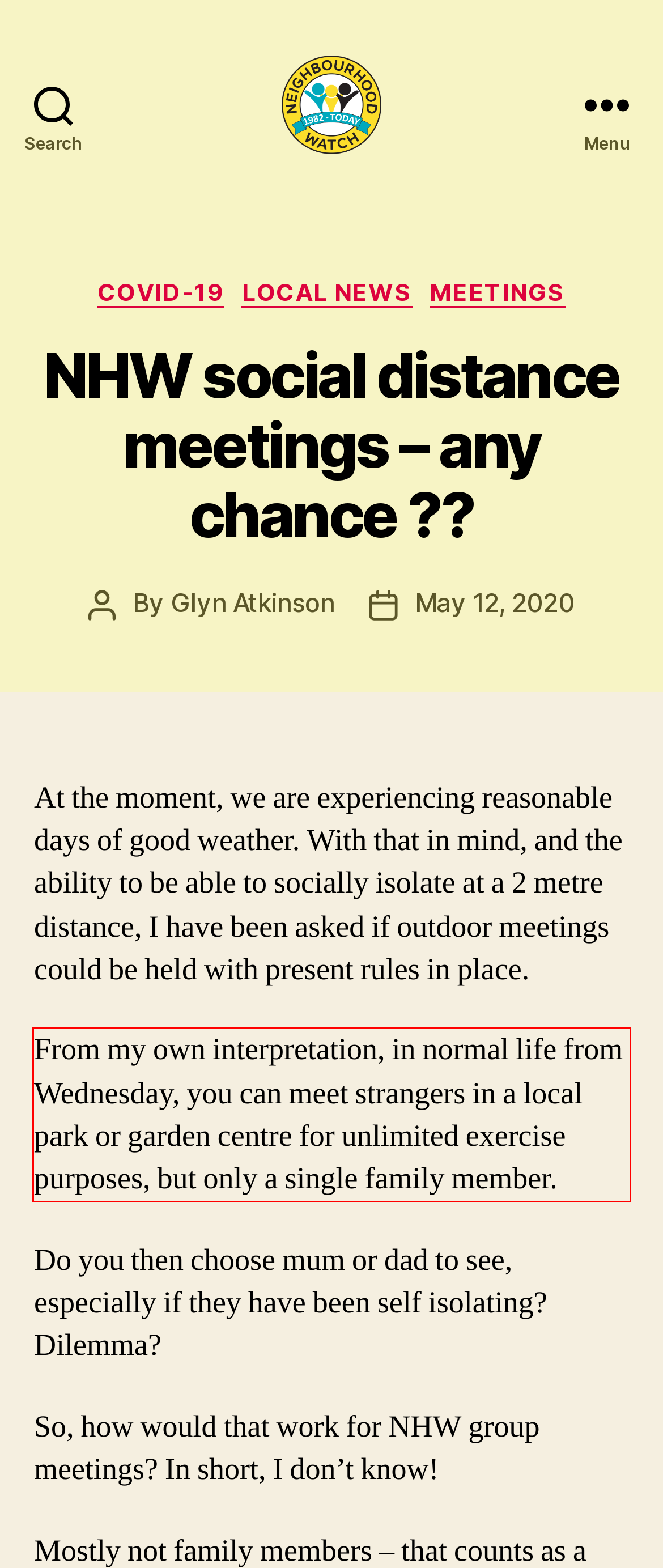Identify and extract the text within the red rectangle in the screenshot of the webpage.

From my own interpretation, in normal life from Wednesday, you can meet strangers in a local park or garden centre for unlimited exercise purposes, but only a single family member.